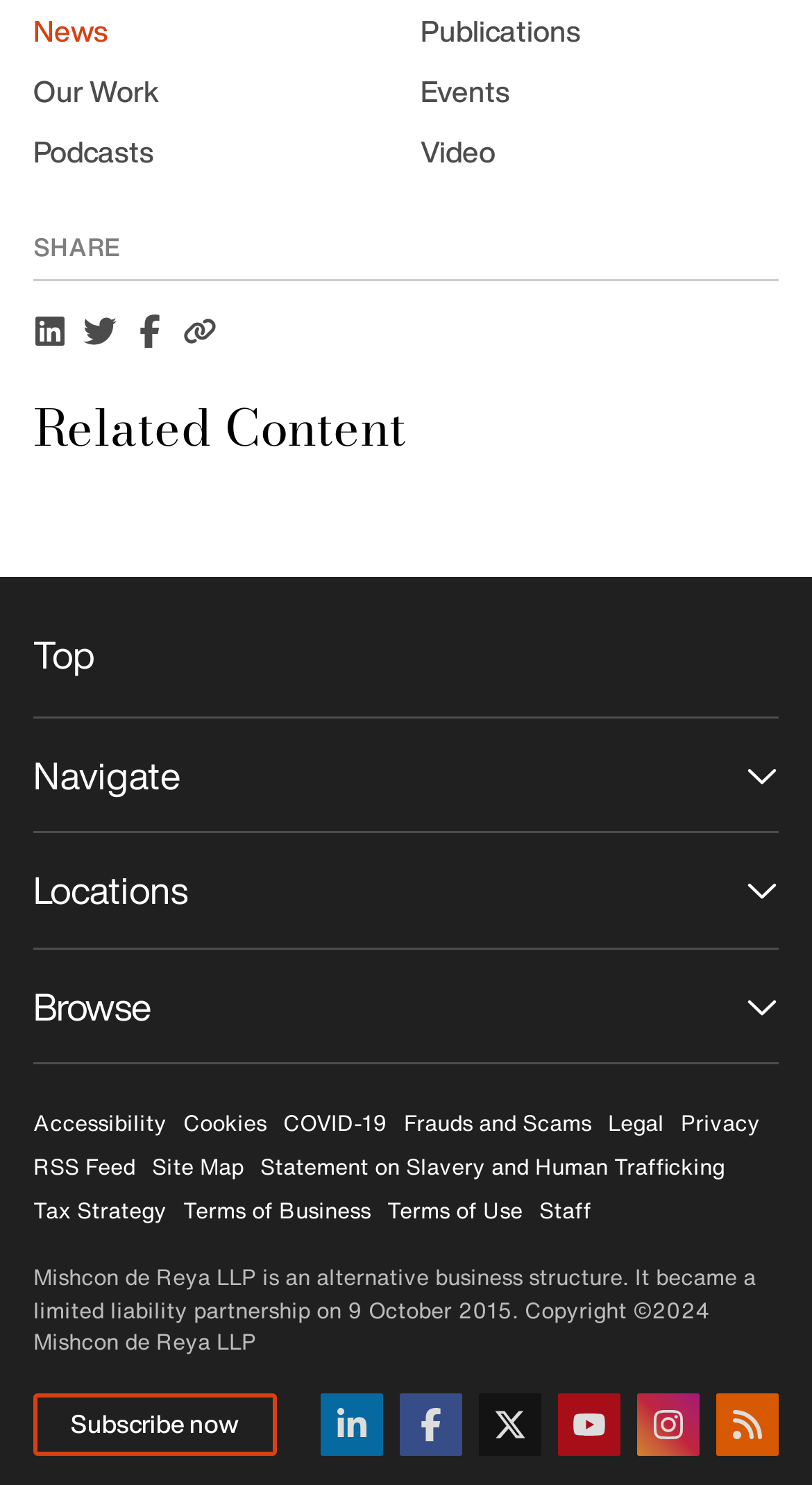Locate the bounding box coordinates of the element that needs to be clicked to carry out the instruction: "Click on the 'Publications' link". The coordinates should be given as four float numbers ranging from 0 to 1, i.e., [left, top, right, bottom].

None